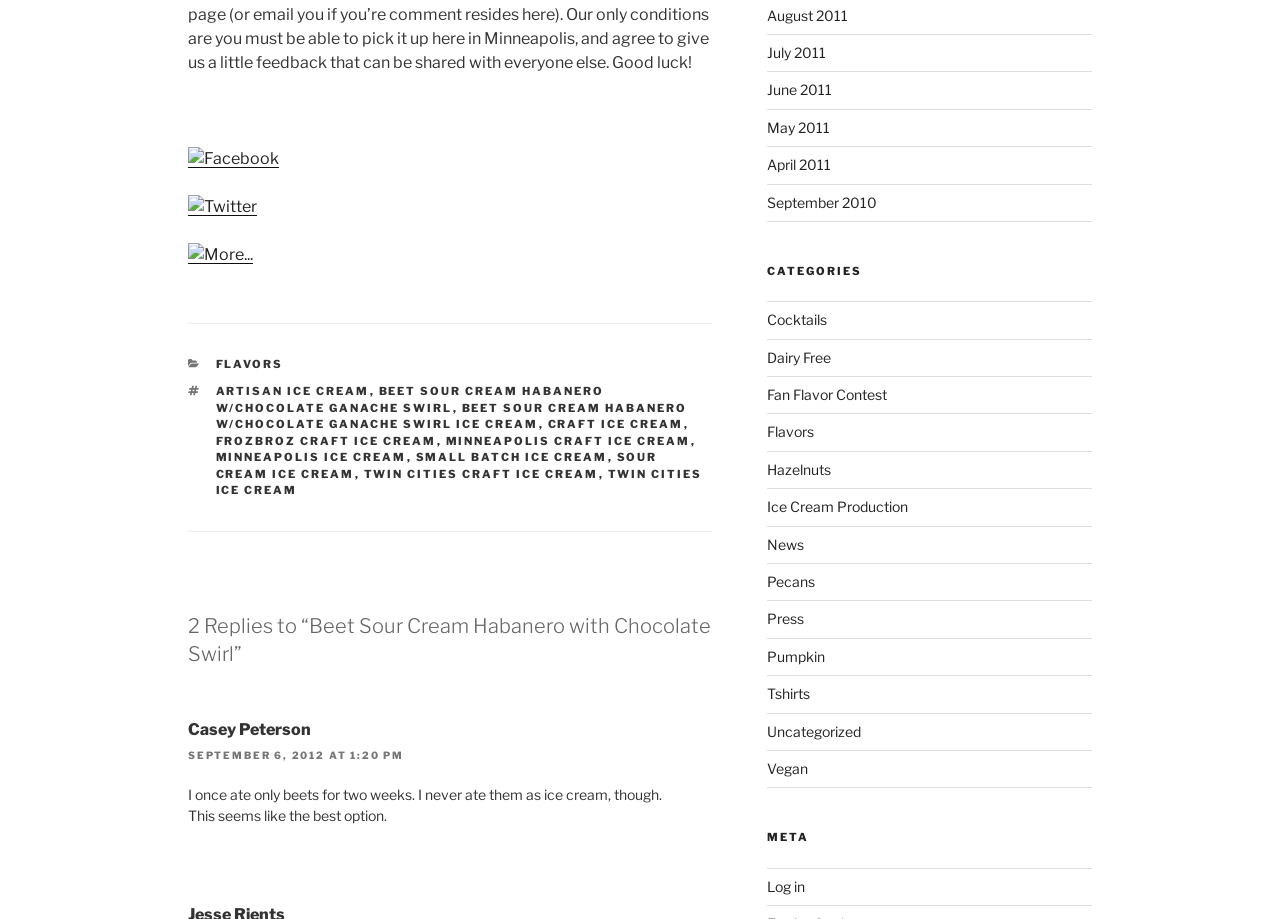Analyze the image and deliver a detailed answer to the question: What is the date of the comment?

The date of the comment is 'SEPTEMBER 6, 2012 AT 1:20 PM' which is obtained from the link 'SEPTEMBER 6, 2012 AT 1:20 PM'.